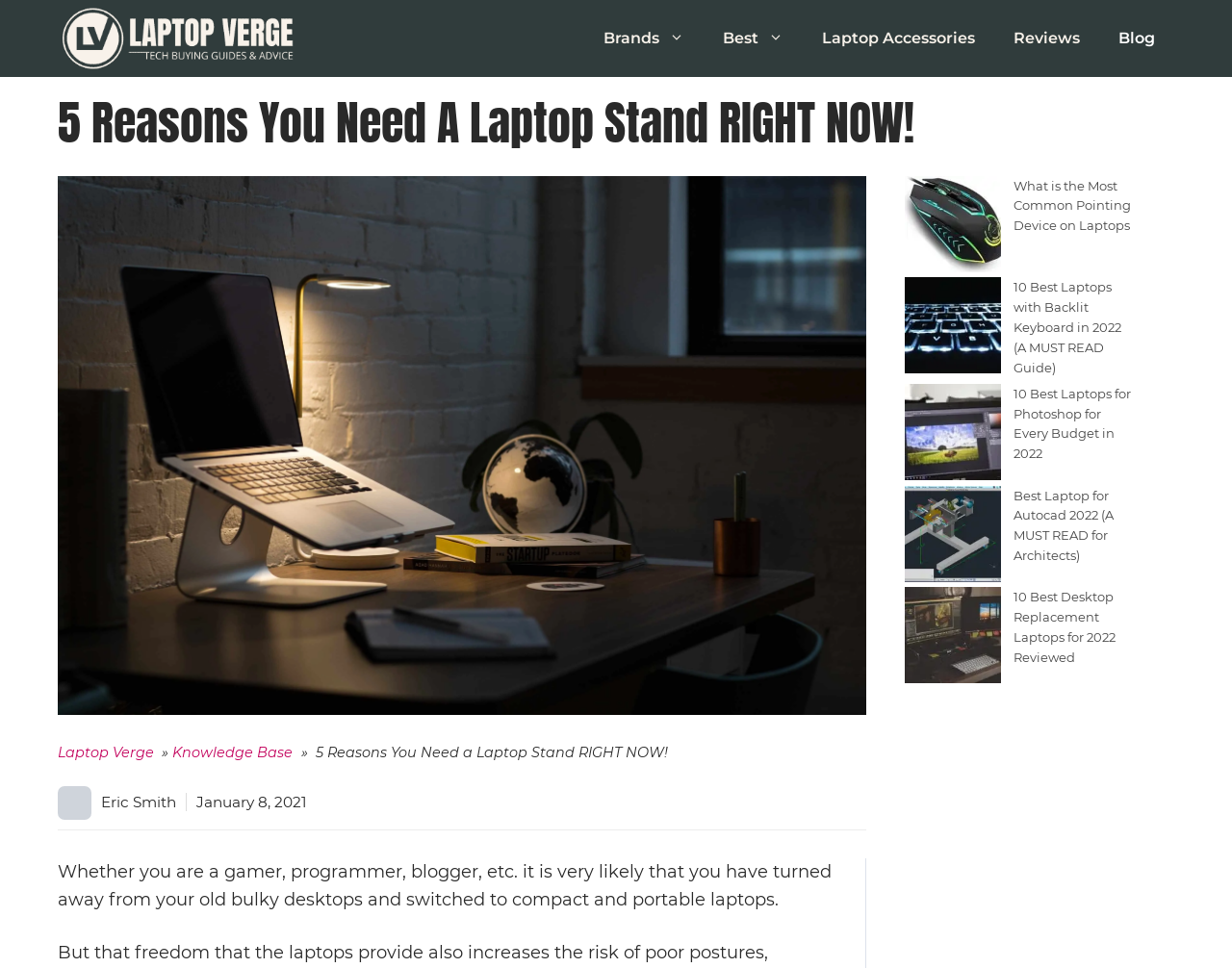What is the date of the article?
Please respond to the question with a detailed and well-explained answer.

I found the date of the article by looking at the time element within the 'Content' header, which contains the text 'January 8, 2021'.